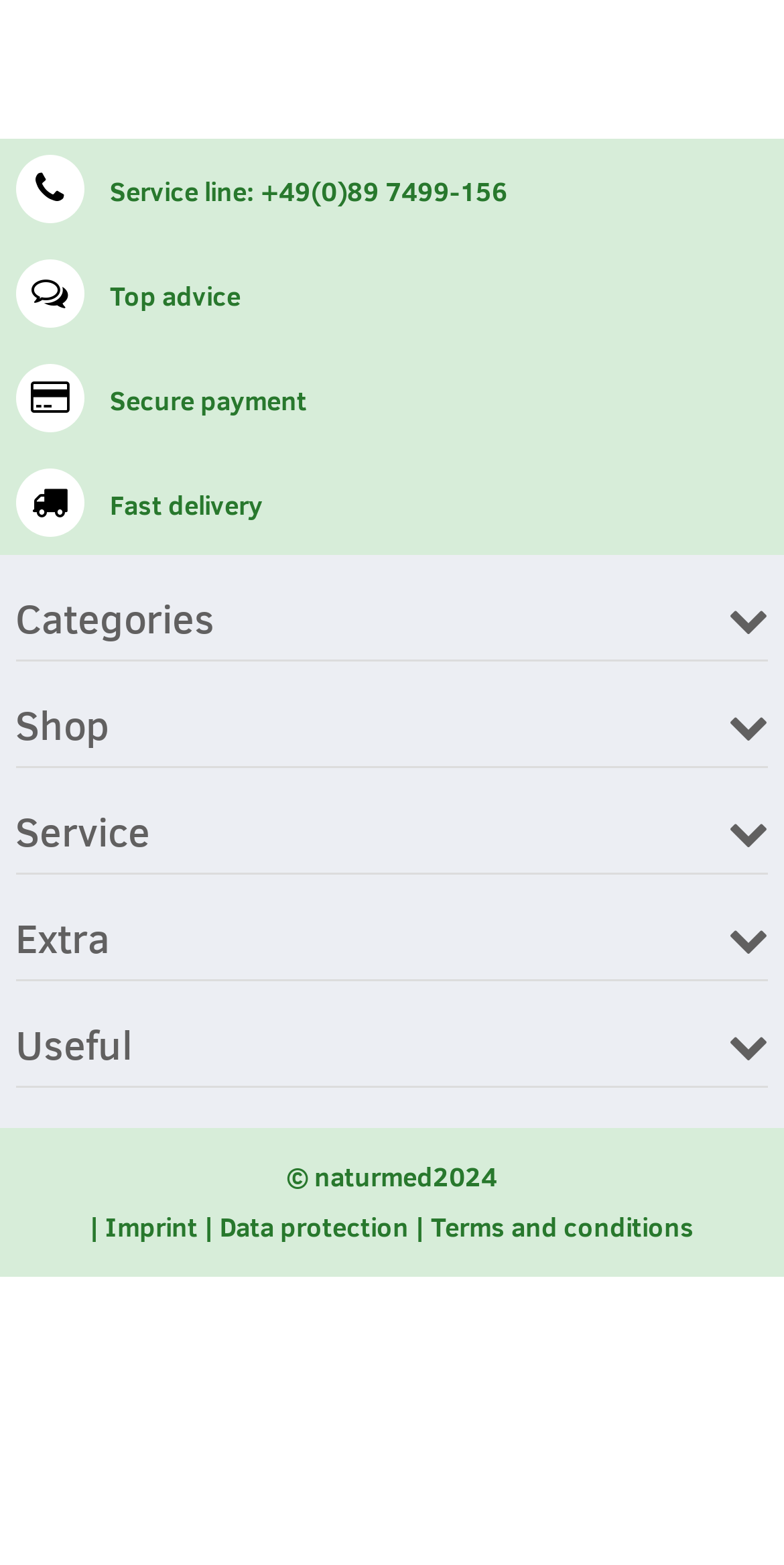What are the categories available?
Please give a detailed answer to the question using the information shown in the image.

The categories are listed in the middle section of the webpage, where we can see the options 'Categories', 'Shop', 'Service', 'Extra', and 'Useful'.